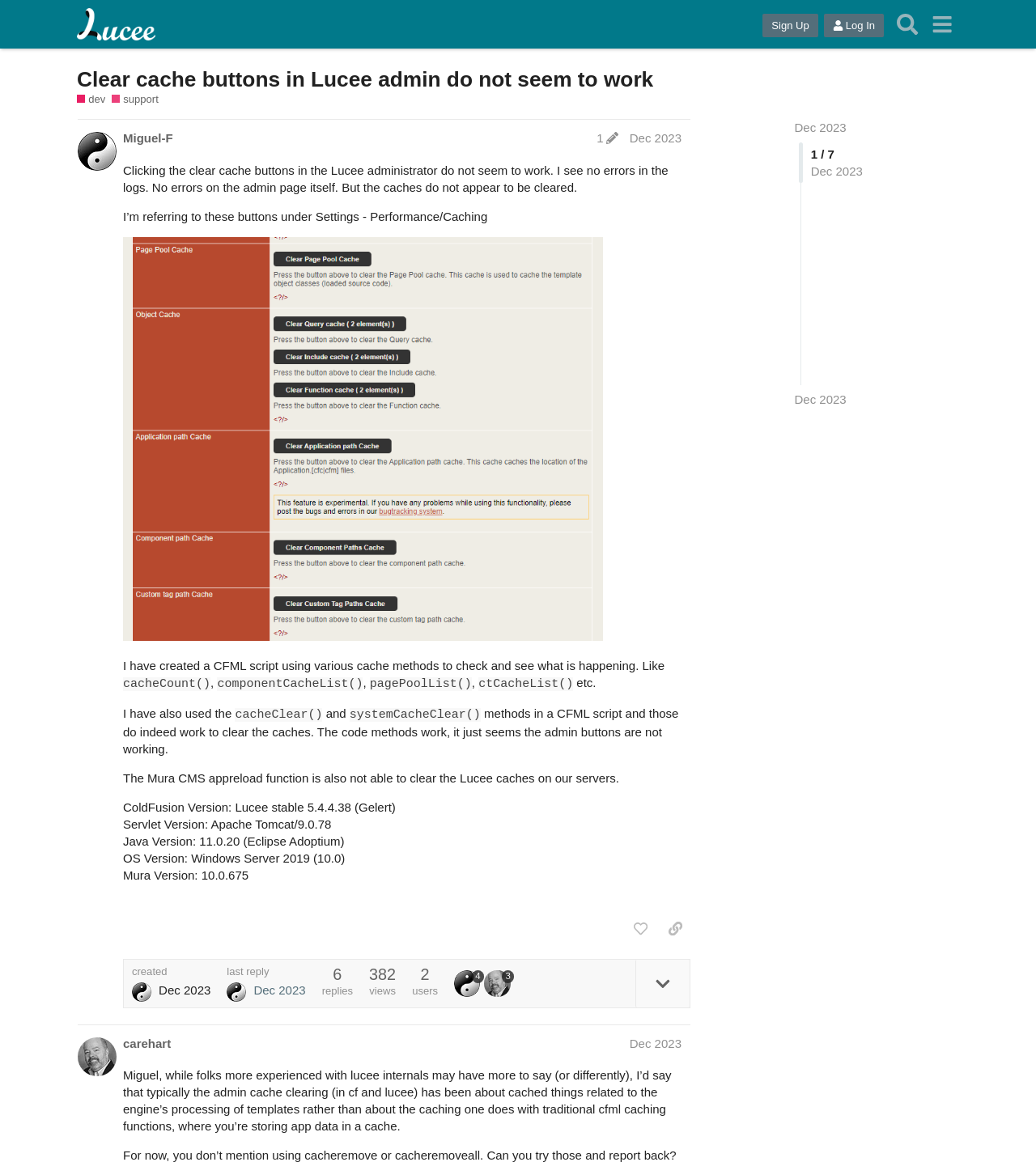Find the bounding box coordinates of the area that needs to be clicked in order to achieve the following instruction: "Like the post by Miguel-F". The coordinates should be specified as four float numbers between 0 and 1, i.e., [left, top, right, bottom].

[0.604, 0.788, 0.633, 0.812]